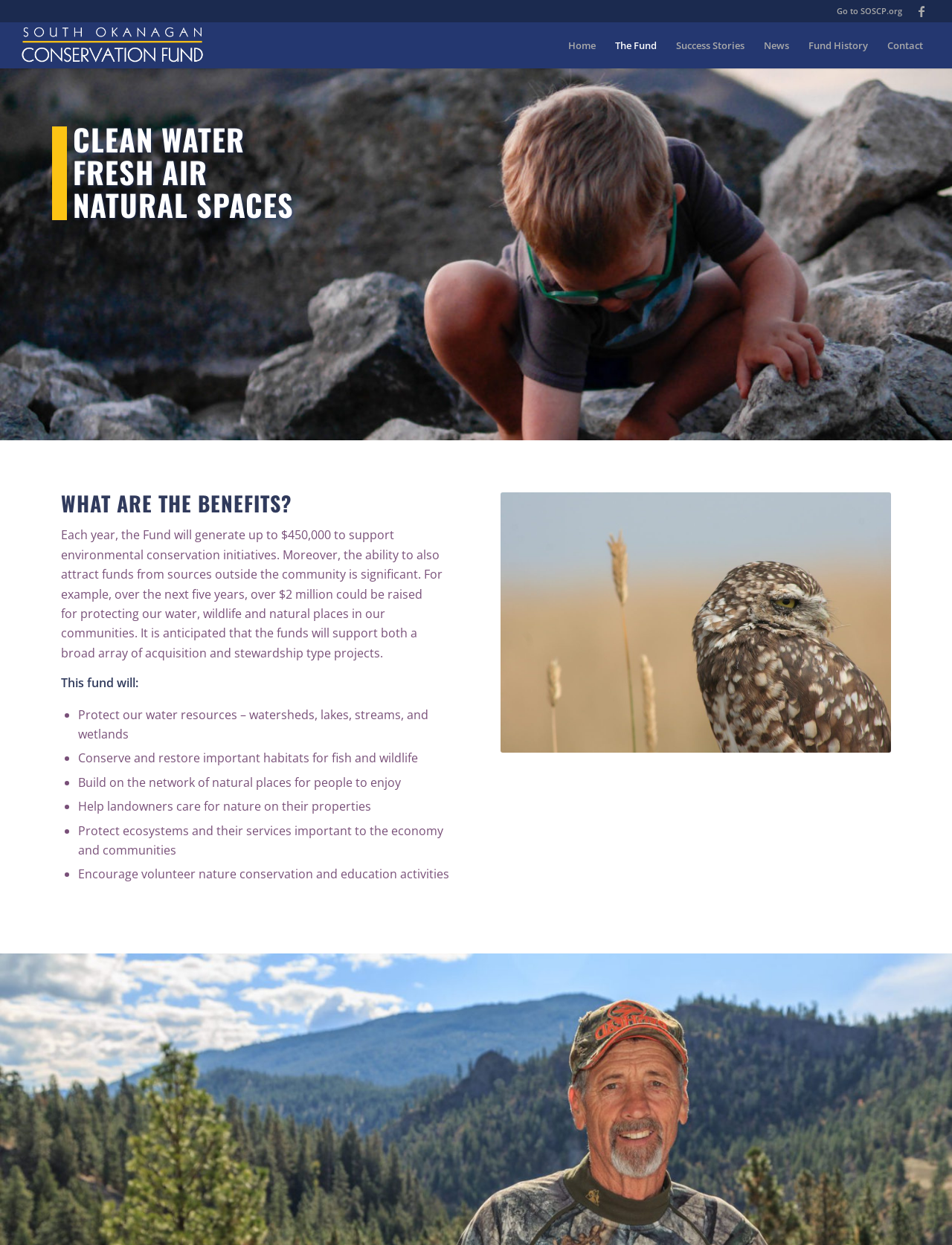Find the bounding box of the web element that fits this description: "aria-label="soscf-logo-type-2016" title="soscf-logo-type-2016"".

[0.02, 0.018, 0.214, 0.055]